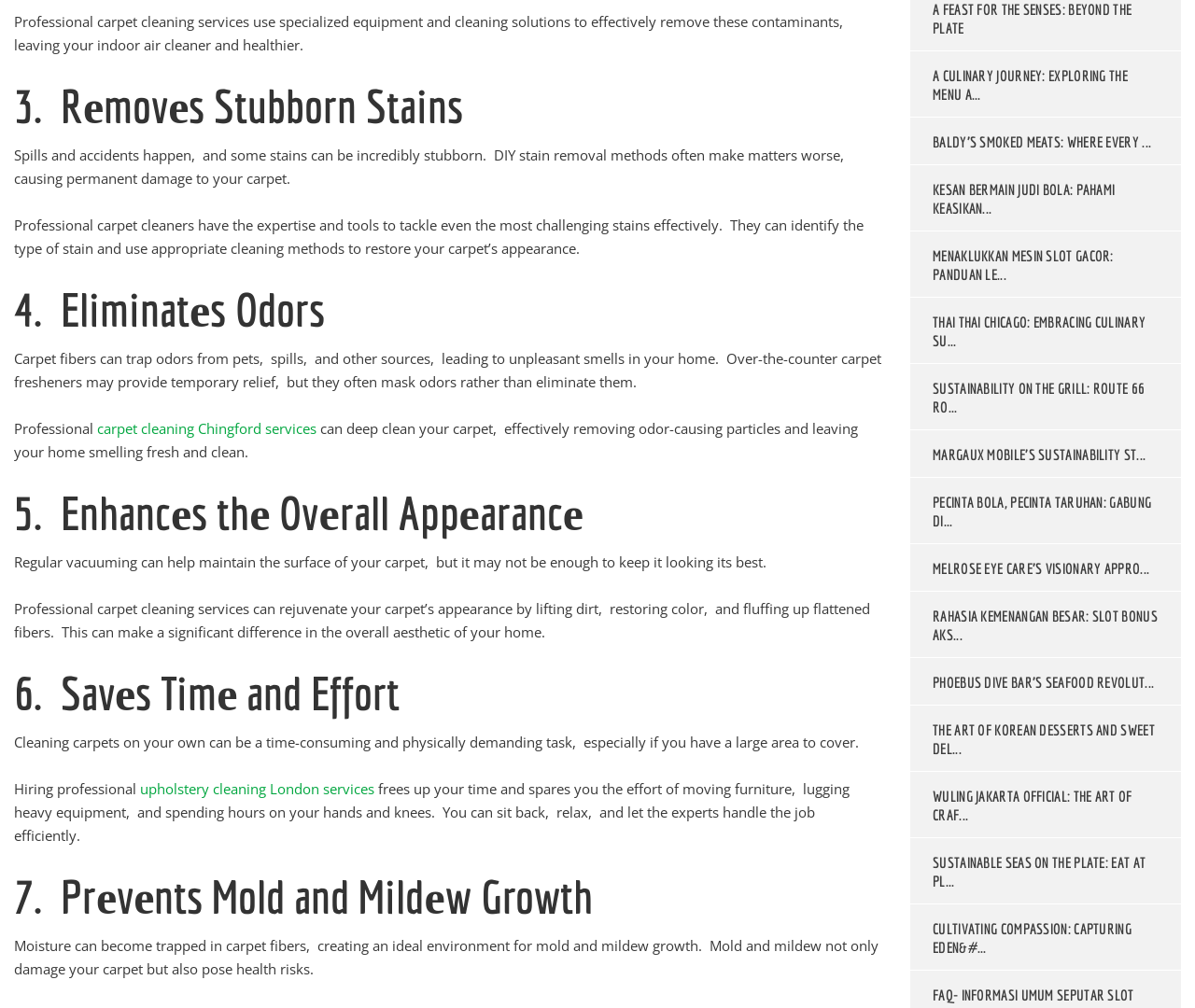Using the details in the image, give a detailed response to the question below:
What is the main topic of this webpage?

Based on the content of the webpage, it appears to be discussing the benefits and importance of professional carpet cleaning services. The headings and paragraphs all relate to this topic, indicating that it is the main focus of the webpage.